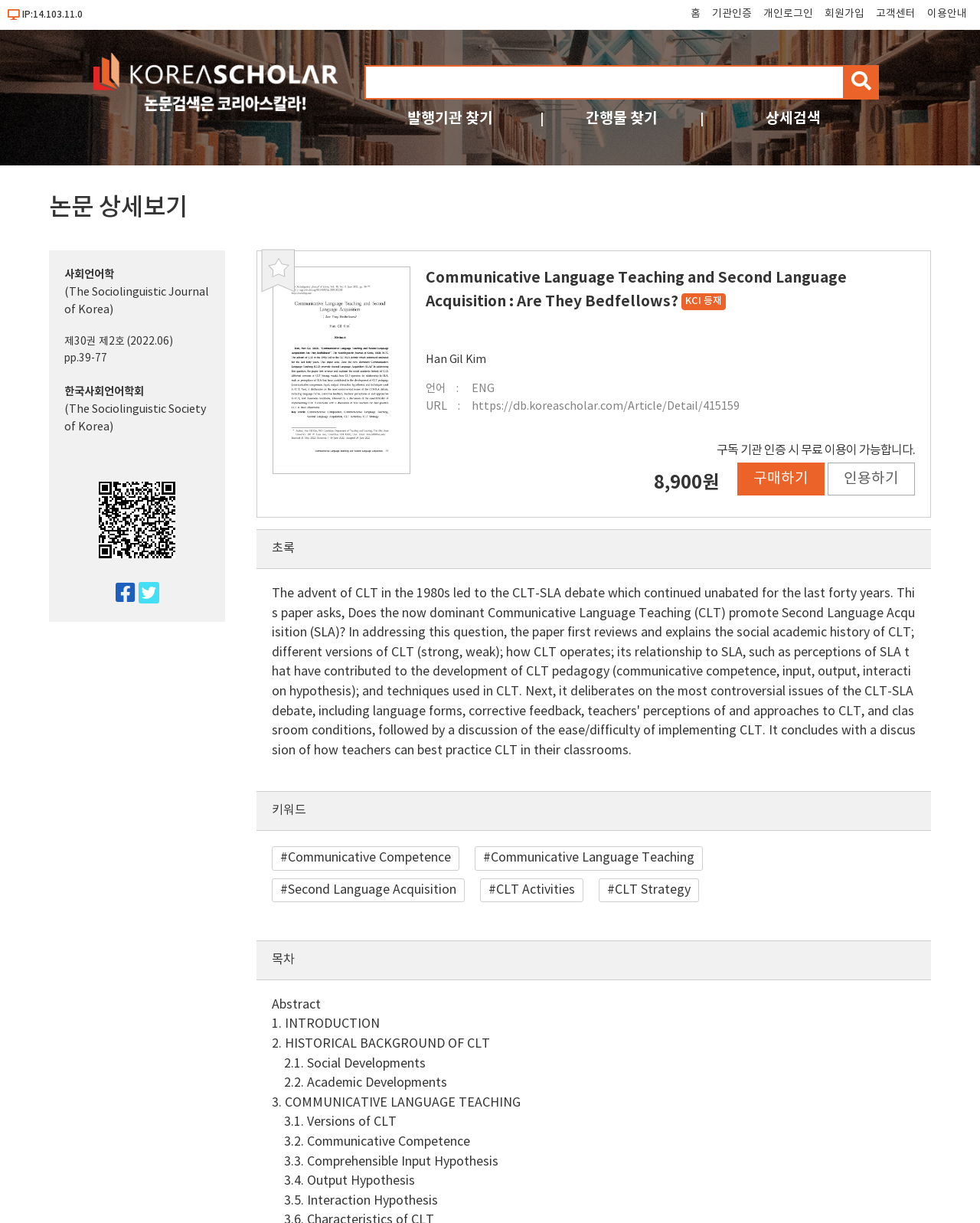What is the price of this paper?
Please provide a comprehensive answer based on the contents of the image.

I found the price of the paper by looking at the static text element with the text '8,900원' which is located near the '구매하기' button.